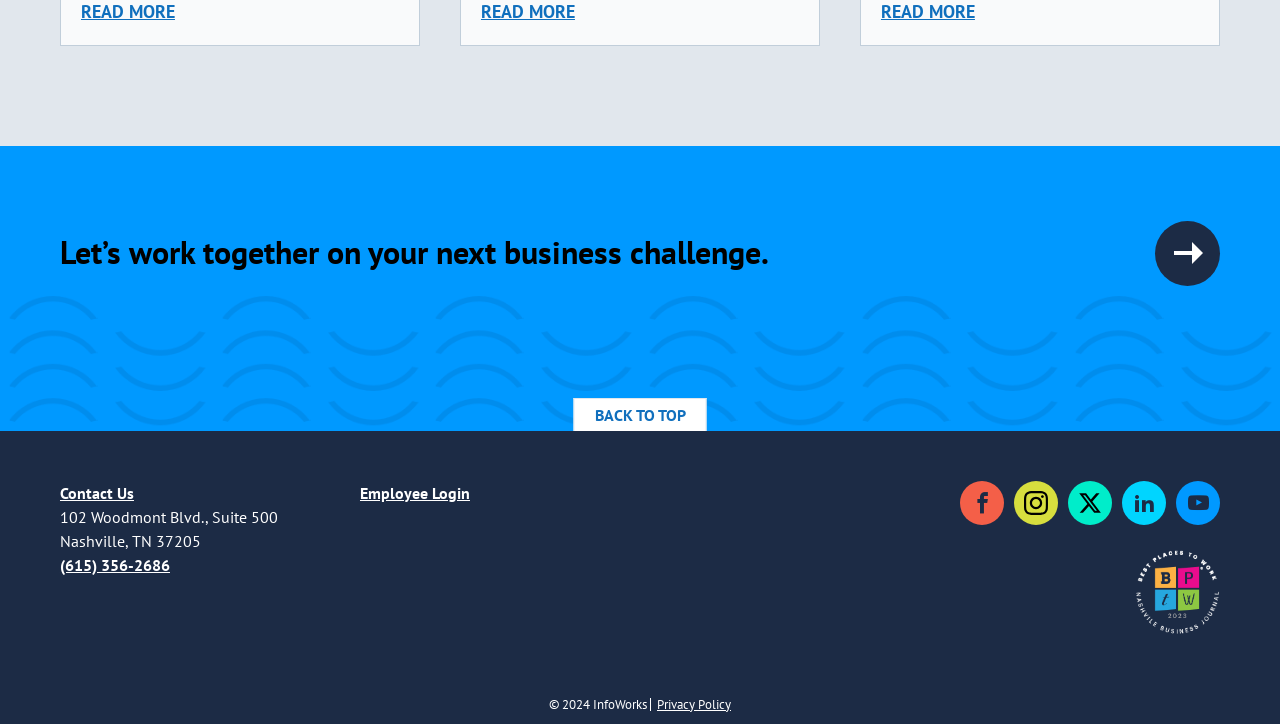Identify the coordinates of the bounding box for the element that must be clicked to accomplish the instruction: "Contact Us".

[0.047, 0.667, 0.105, 0.694]